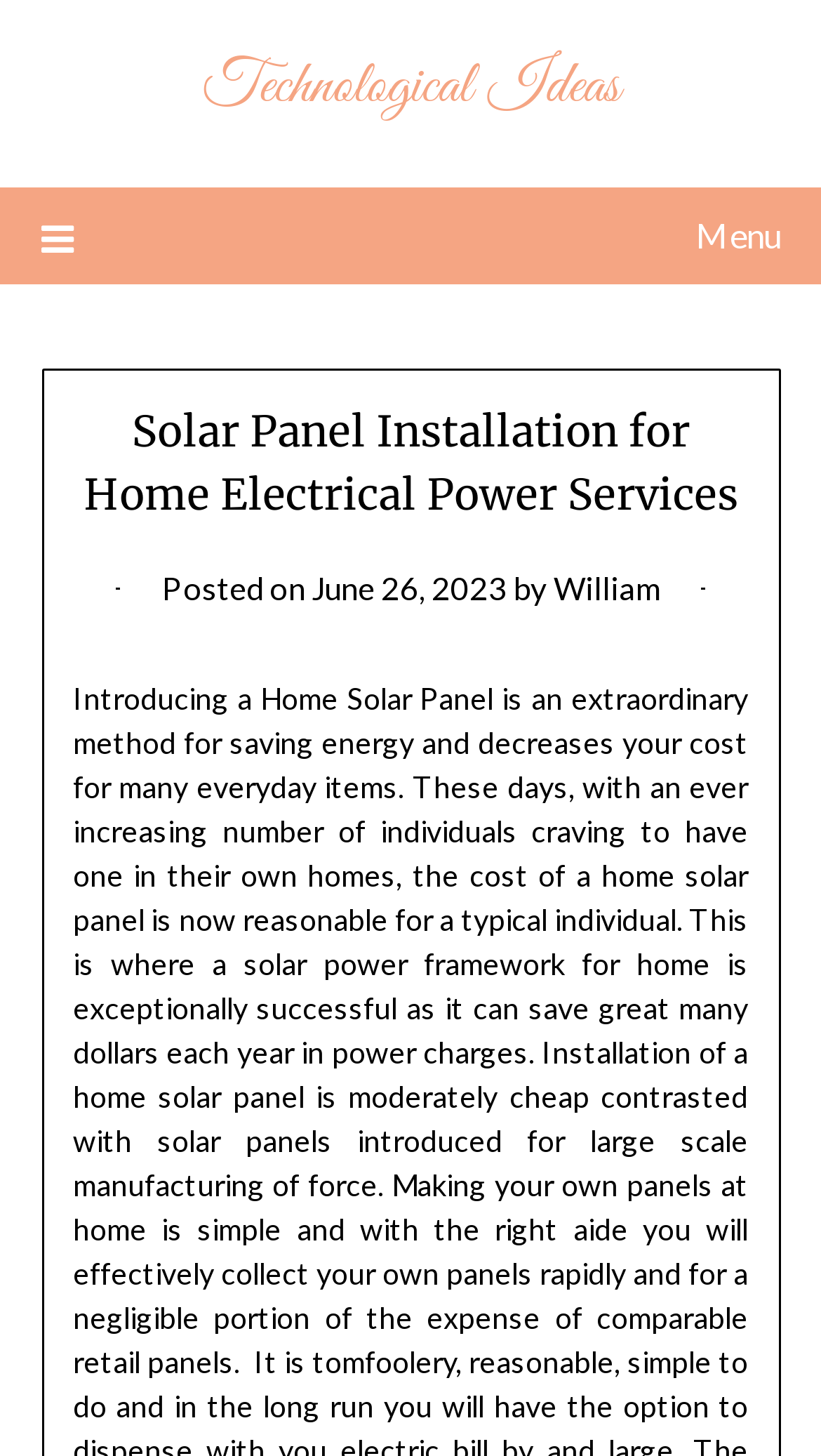Use a single word or phrase to answer the following:
How many links are in the header section?

3